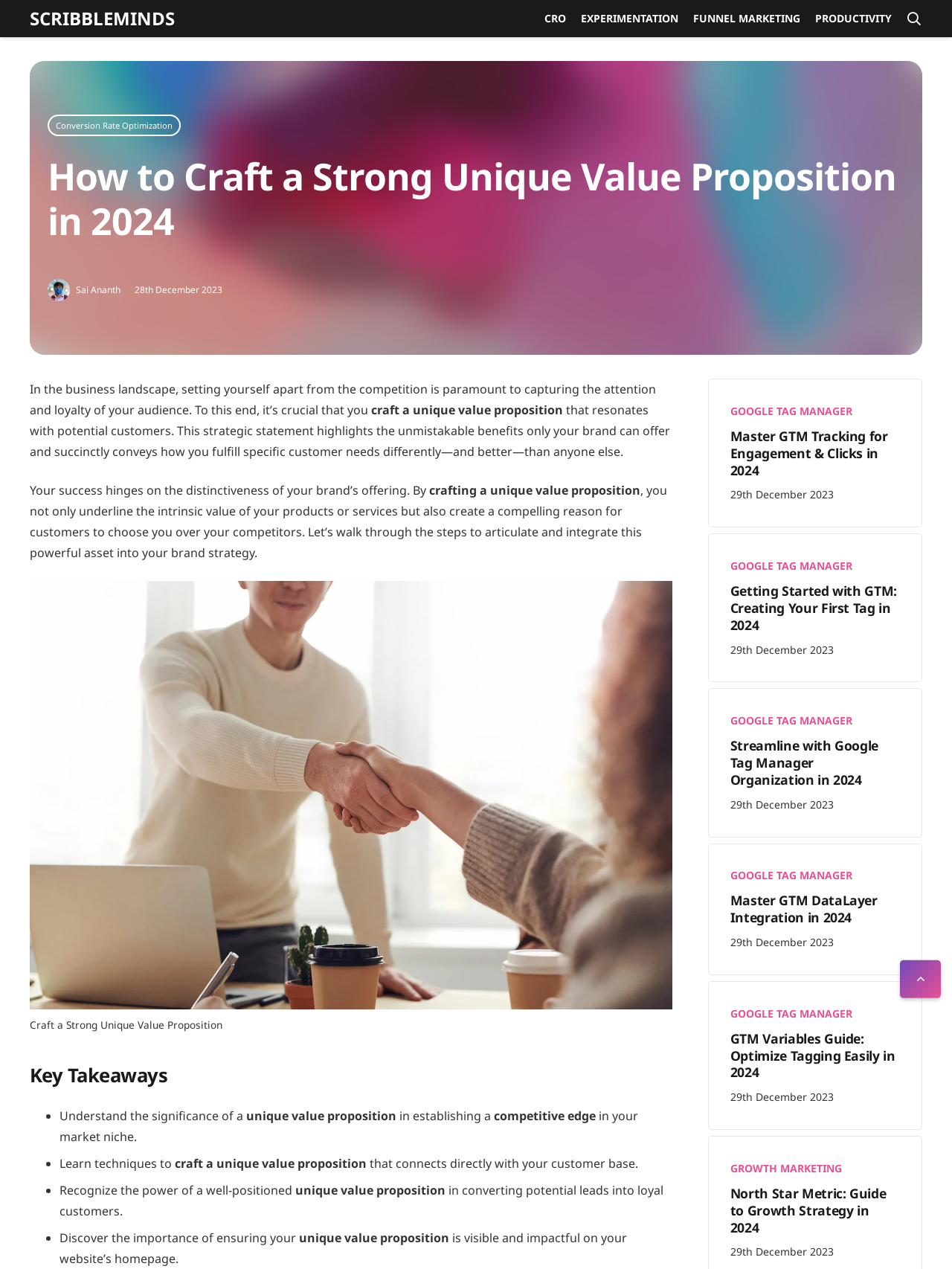Please provide the bounding box coordinates for the element that needs to be clicked to perform the following instruction: "Read the article 'How to Craft a Strong Unique Value Proposition in 2024'". The coordinates should be given as four float numbers between 0 and 1, i.e., [left, top, right, bottom].

[0.05, 0.121, 0.95, 0.192]